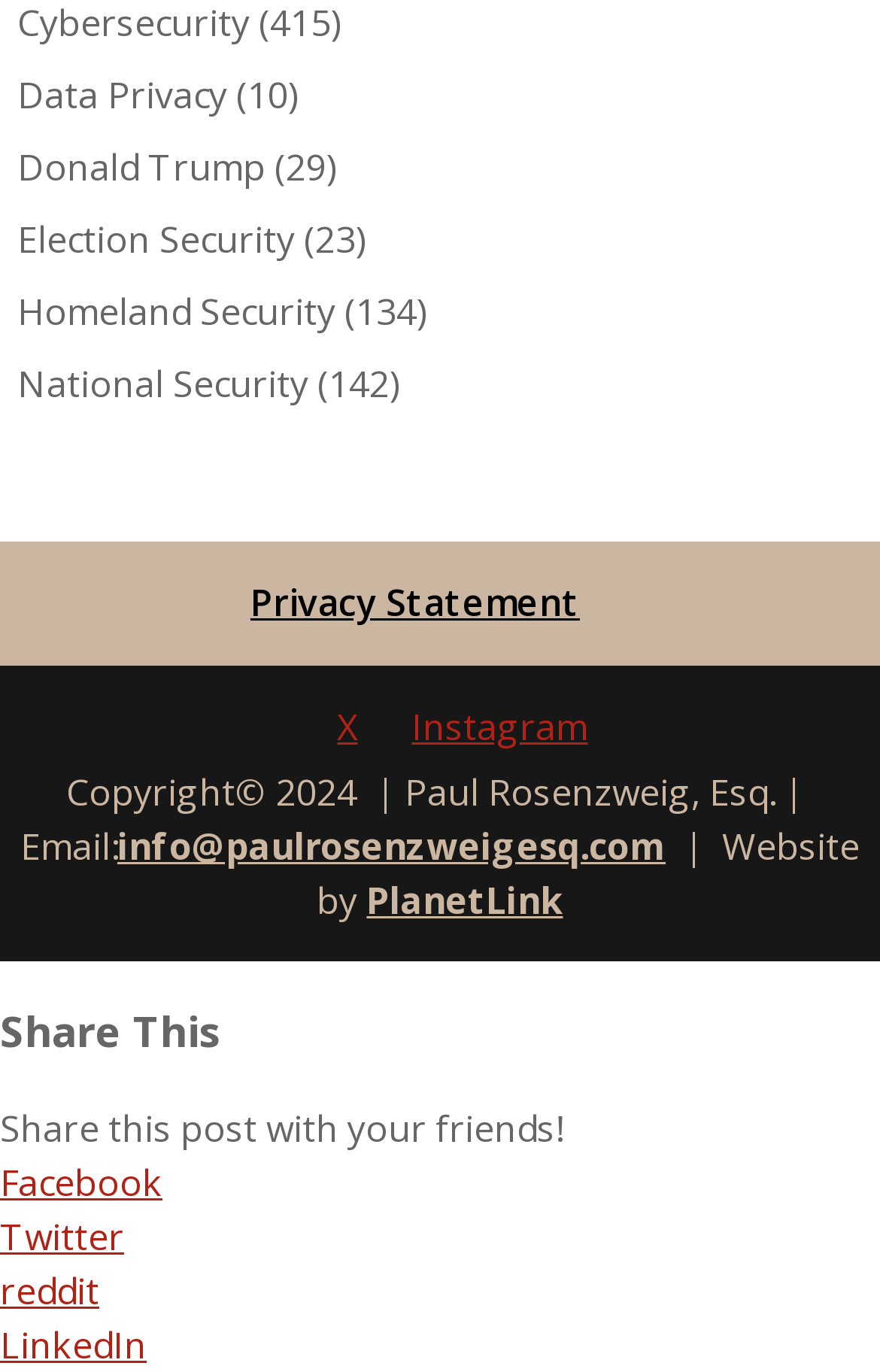Determine the bounding box coordinates of the element that should be clicked to execute the following command: "Play BrickShooter Jr".

None